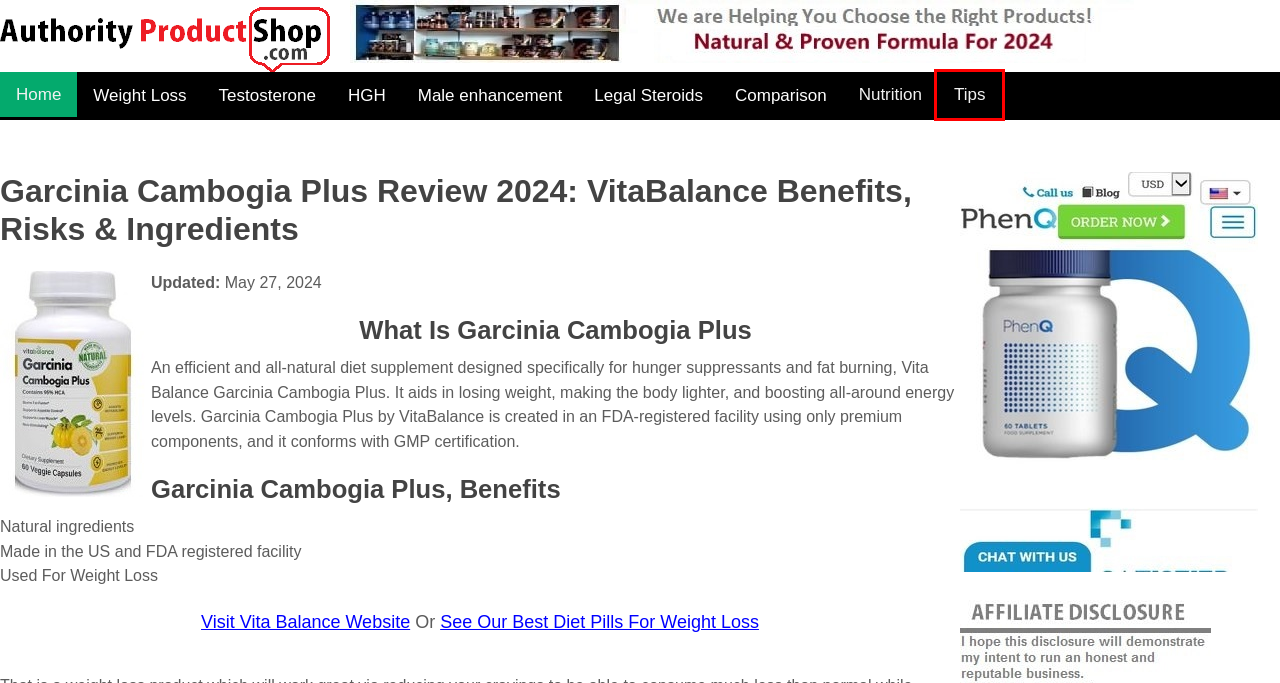You are given a screenshot depicting a webpage with a red bounding box around a UI element. Select the description that best corresponds to the new webpage after clicking the selected element. Here are the choices:
A. About Us | authorityproductshop
B. Raspberry Ketone Plus Review 2024: VitaBalance Supplements Can Give Results
C. AuthorityProductsShop: The #1 Resource For Ideal Health and Fitness Program
D. LATEST in Nutrition & Supplement: AuthorityProductShop
E. Turmeric Curcumin Plus 2024 - Warning: Vita Balance Products
F. Latest Tips and Supplements Guide 2023 | AuthorityProductShop
G. Latest Blog Archive 2024 | AuthorityProductShop
H. Best Diet Pills For Weight Loss 2024 - Buy At GNC Or Others

F